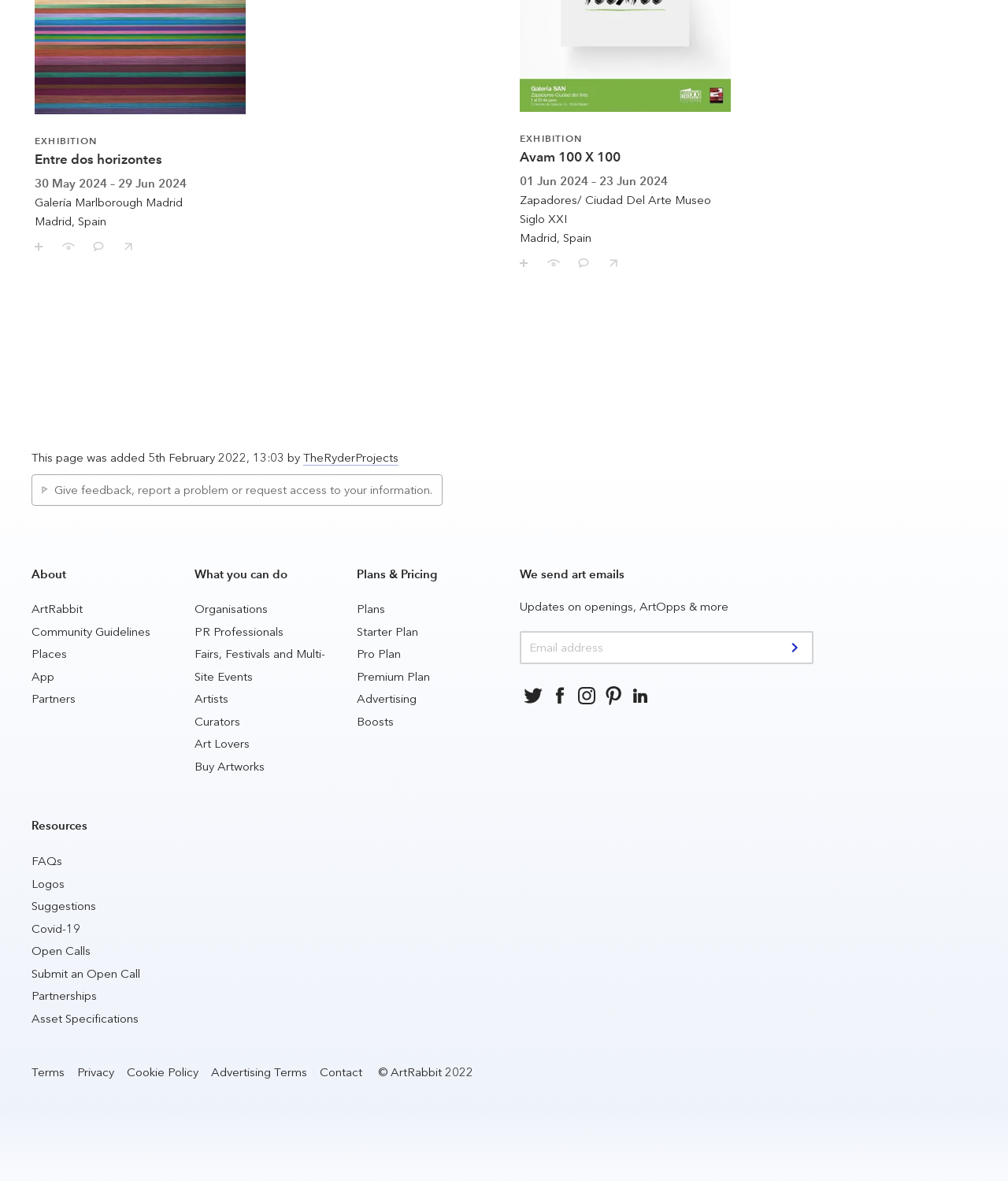Who added this page?
Please provide a comprehensive answer based on the information in the image.

According to the static text, this page was added by TheRyderProjects on 5th February 2022, 13:03.